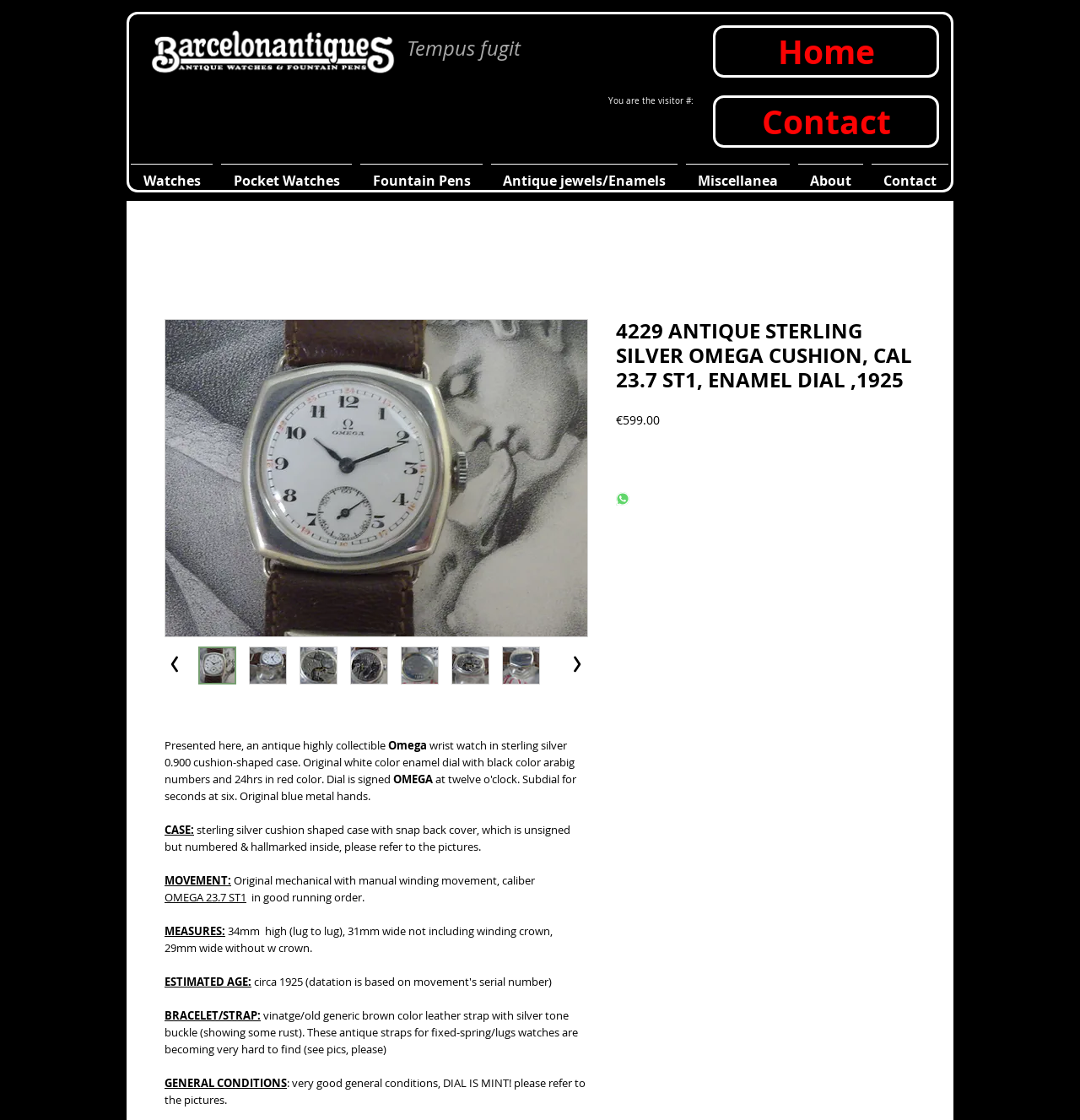Give a comprehensive overview of the webpage, including key elements.

This webpage is about an antique Omega wristwatch in sterling silver, specifically a cushion-shaped case with an enamel dial. The watch is described in detail, including its original mechanical movement, caliber 23.7 ST1, and its estimated age of 1925. The webpage also mentions the watch's condition, including its mint dial and good general condition.

At the top of the page, there is a logo and a navigation menu with links to different sections, including "Watches", "Pocket Watches", "Fountain Pens", and "About". Below the navigation menu, there is a heading that reads "Tempus fugit" and a link to the "Home" page.

The main content of the page is divided into sections, each describing a different aspect of the watch. There are sections for the watch's case, movement, measures, estimated age, and general condition. Each section includes a brief description and some images.

On the right side of the page, there is a section with a heading that reads "4229 ANTIQUE STERLING SILVER OMEGA CUSHION, CAL 23.7 ST1, ENAMEL DIAL,1925" and a price of €599.00. Below this section, there are some buttons to share the page on WhatsApp and other social media platforms.

There are several images of the watch on the page, including a large image at the top and several thumbnails below. The images show the watch from different angles and provide a detailed view of its features.